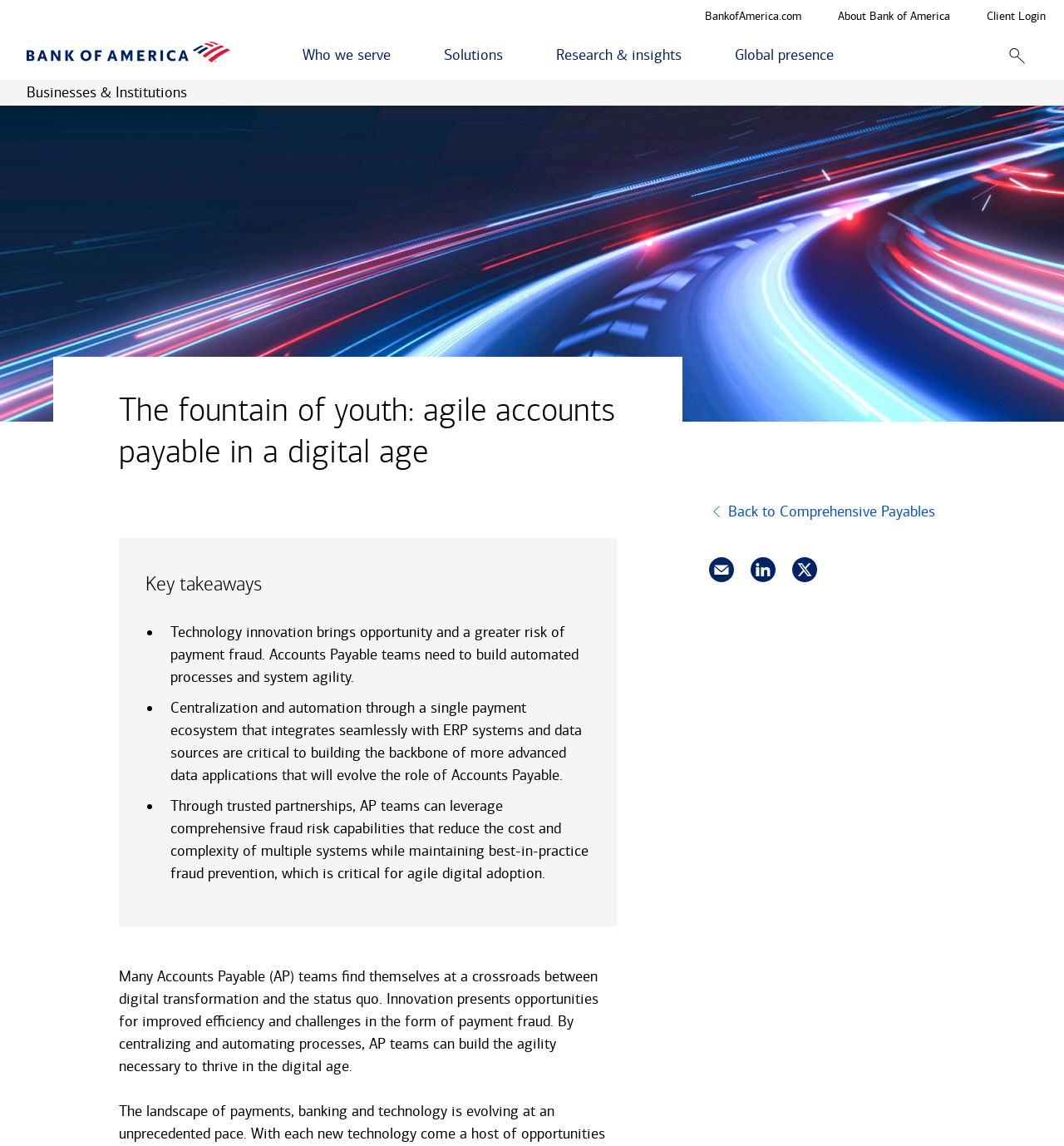What is the name of the institution that this webpage belongs to?
Based on the screenshot, respond with a single word or phrase.

Bank of America